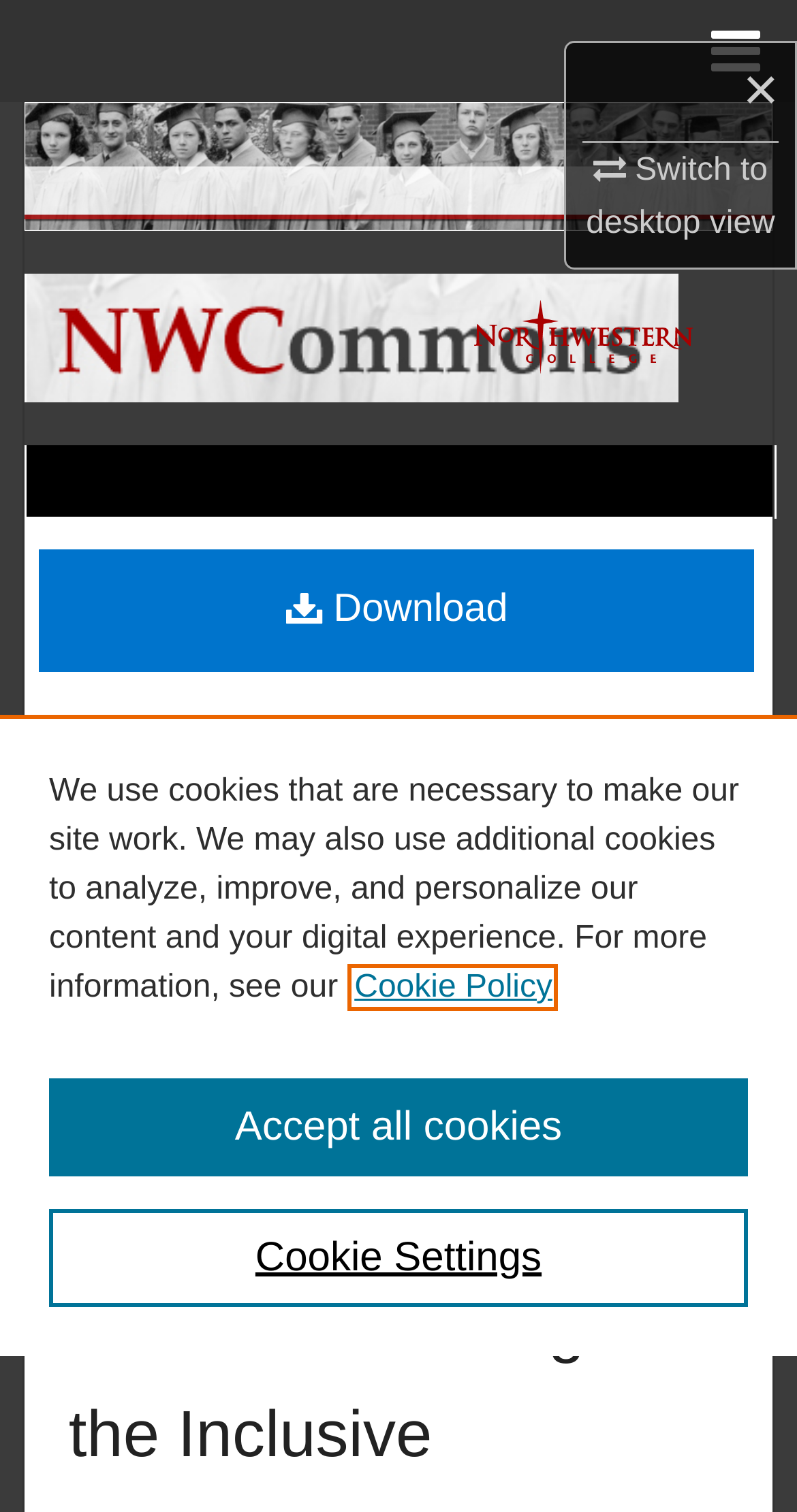What is the type of document?
Look at the image and respond with a one-word or short-phrase answer.

MASTER'S THESES & CAPSTONE PROJECTS